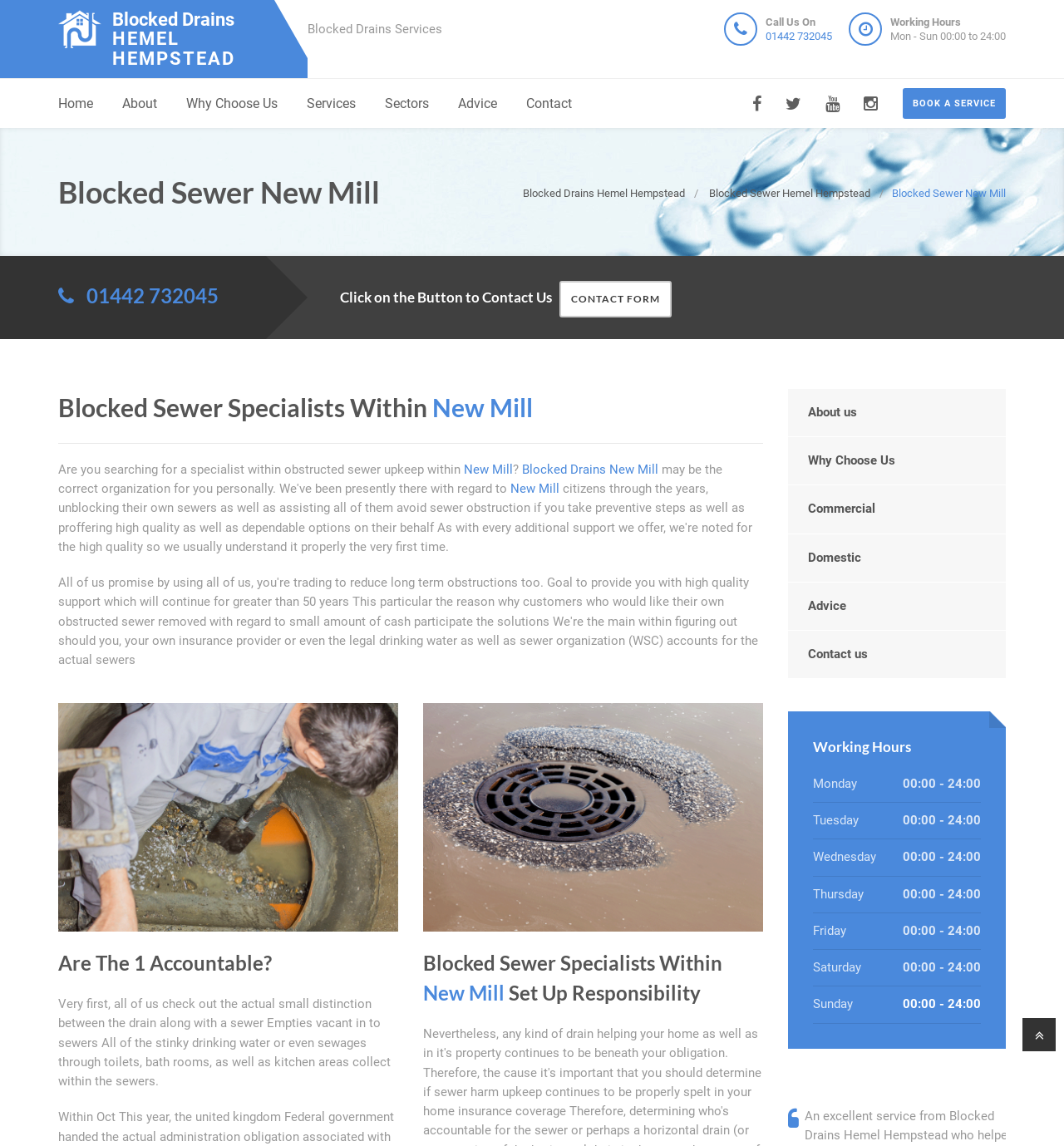Determine the main heading of the webpage and generate its text.

Blocked Sewer New Mill